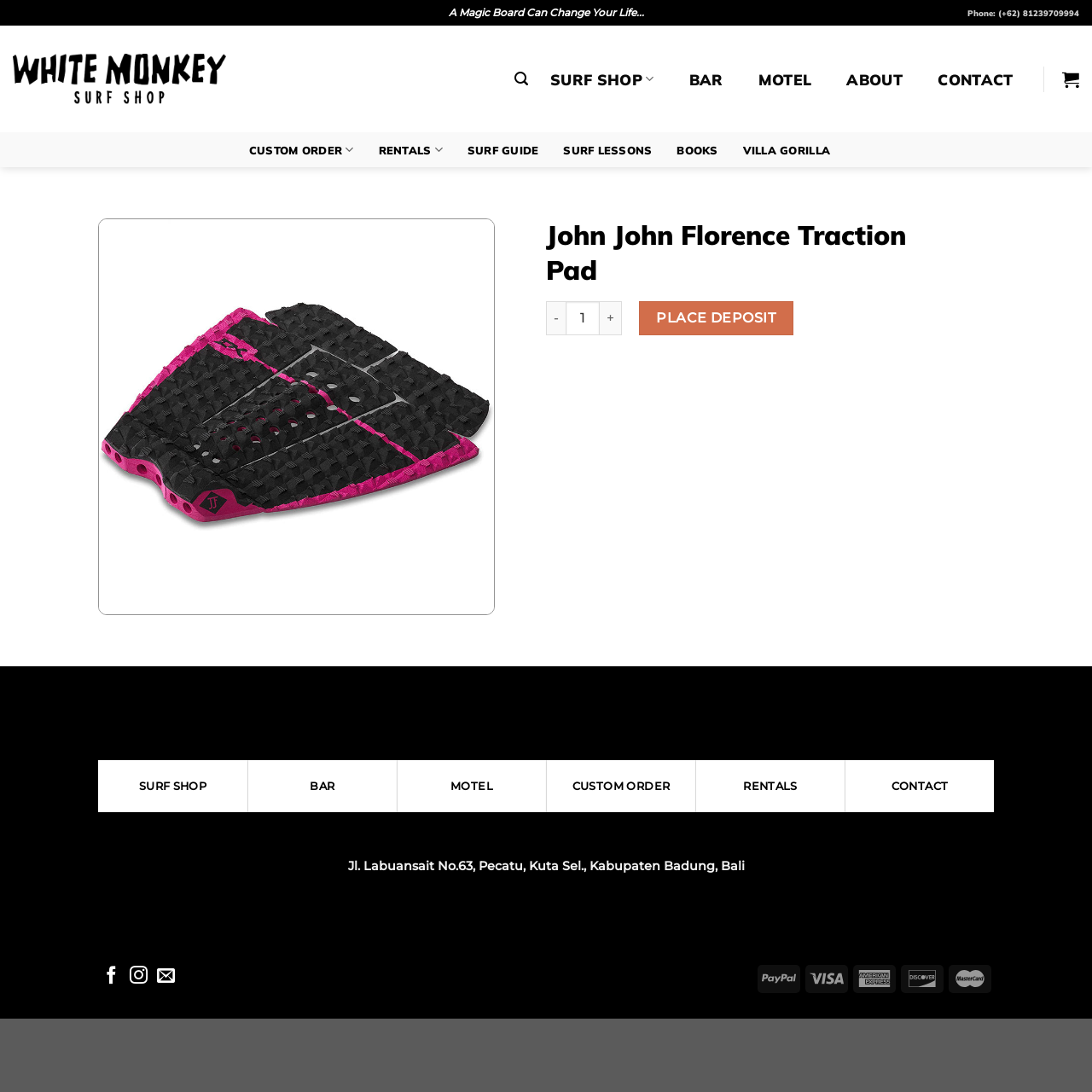What is the text of the webpage's headline?

John John Florence Traction Pad